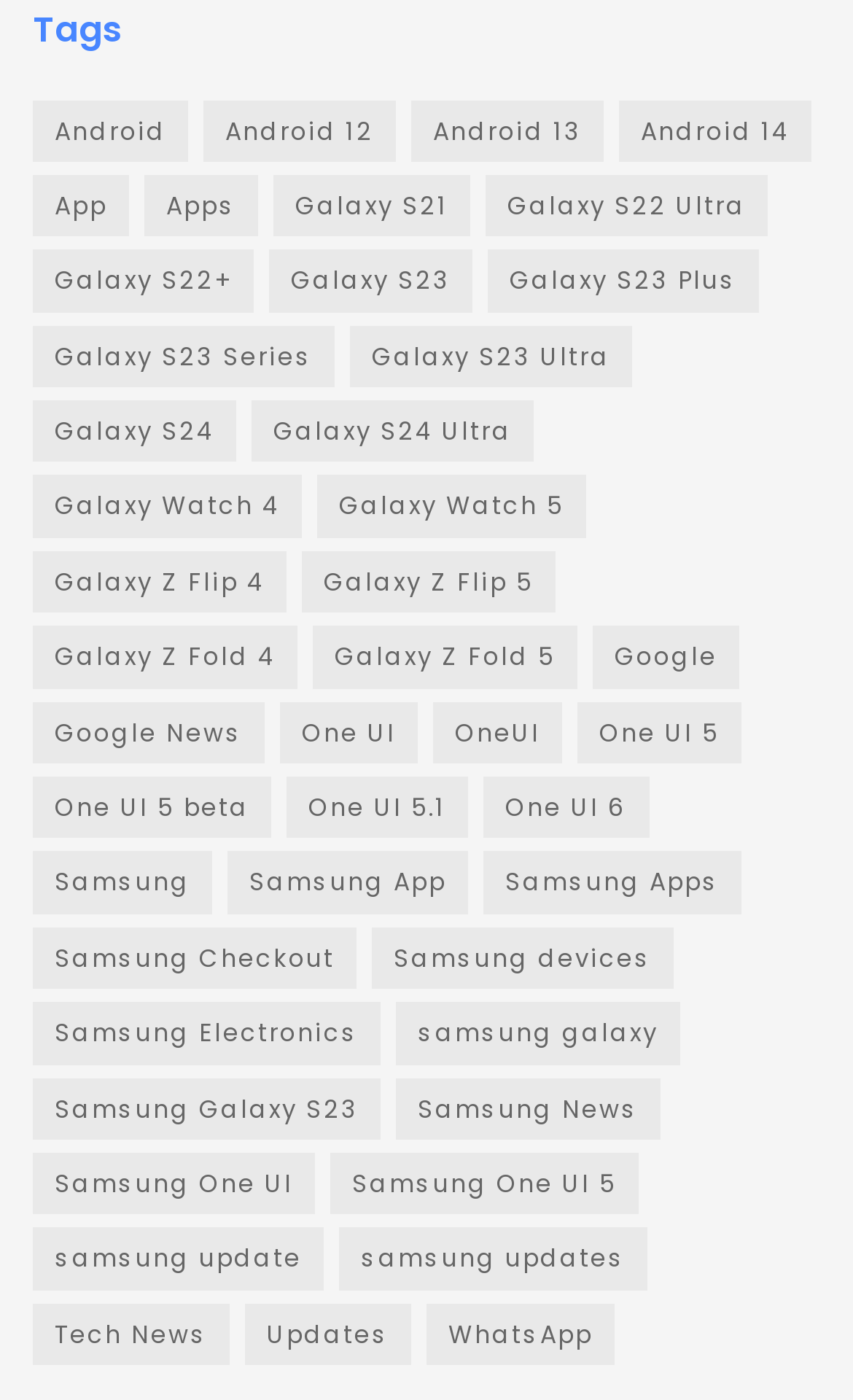Indicate the bounding box coordinates of the element that must be clicked to execute the instruction: "Explore Samsung News". The coordinates should be given as four float numbers between 0 and 1, i.e., [left, top, right, bottom].

[0.464, 0.77, 0.774, 0.814]